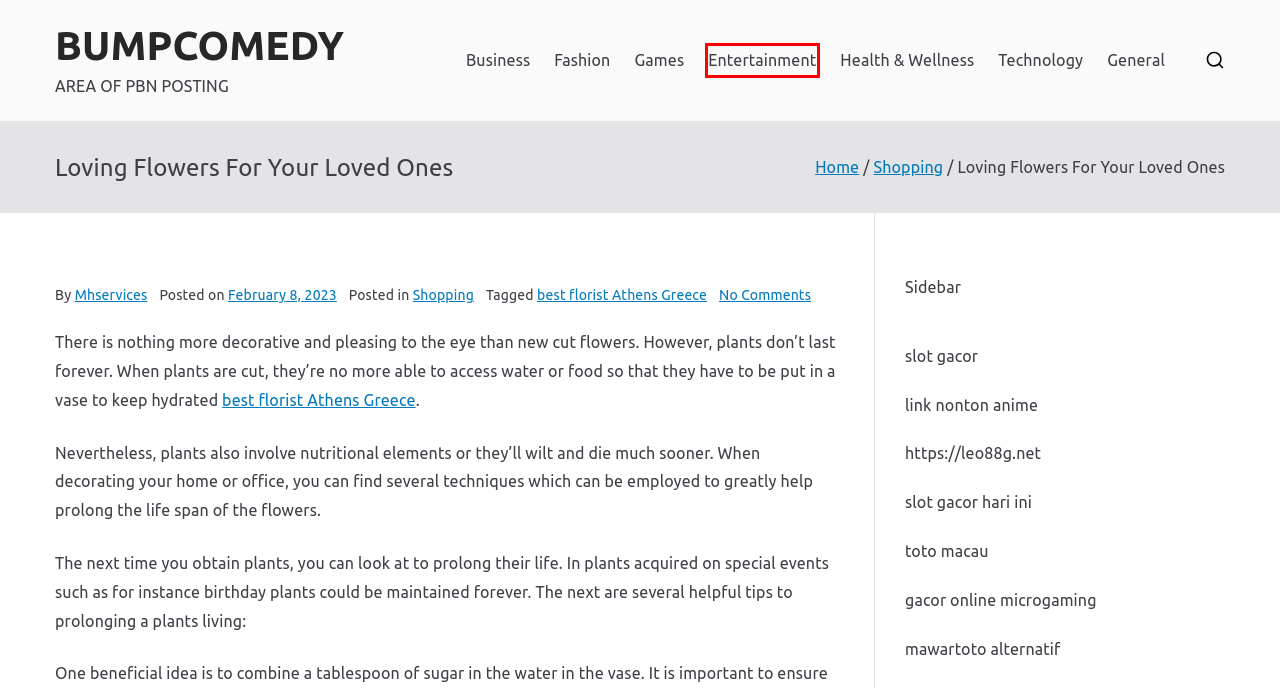You have a screenshot showing a webpage with a red bounding box highlighting an element. Choose the webpage description that best fits the new webpage after clicking the highlighted element. The descriptions are:
A. Technology – BUMPCOMEDY
B. theculturediary.com - This website is for sale! - chambersdaily Resources and Information.
C. BETSLOT: Situs Slot Gacor 2024 Terpercaya Mudah Maxwin Hari Ini
D. Toto macau : Daftar Toto Macau Terbaik & Agen Togel Online Resmi 2024
E. Games – BUMPCOMEDY
F. Fashion – BUMPCOMEDY
G. Entertainment – BUMPCOMEDY
H. Mhservices – BUMPCOMEDY

G